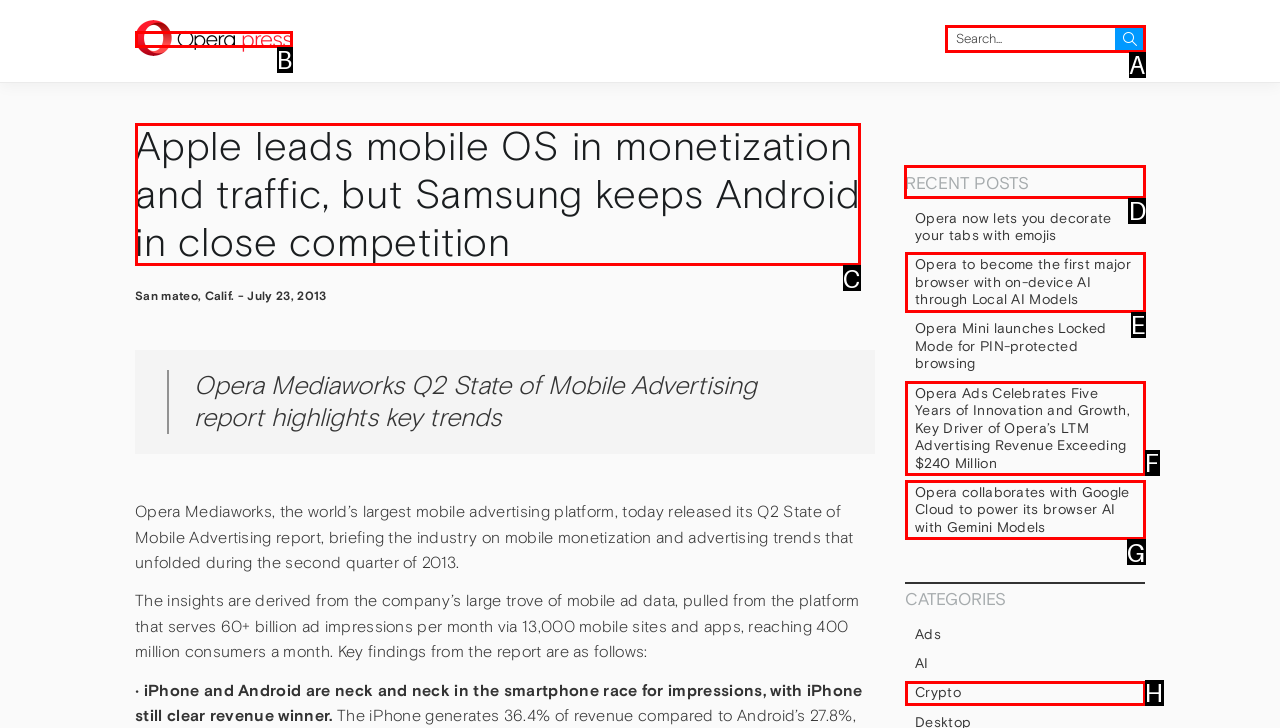Identify the letter of the UI element you need to select to accomplish the task: Check recent posts.
Respond with the option's letter from the given choices directly.

D